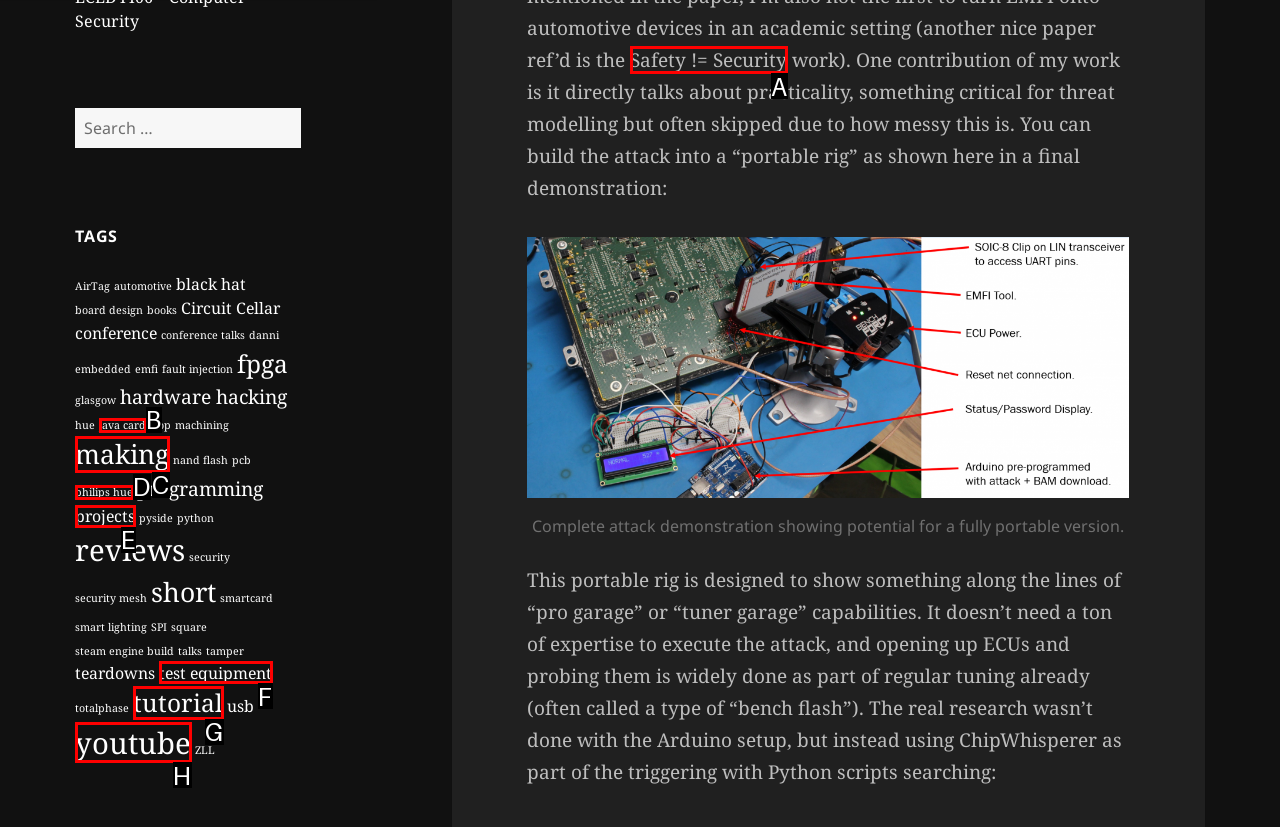With the provided description: making, select the most suitable HTML element. Respond with the letter of the selected option.

C